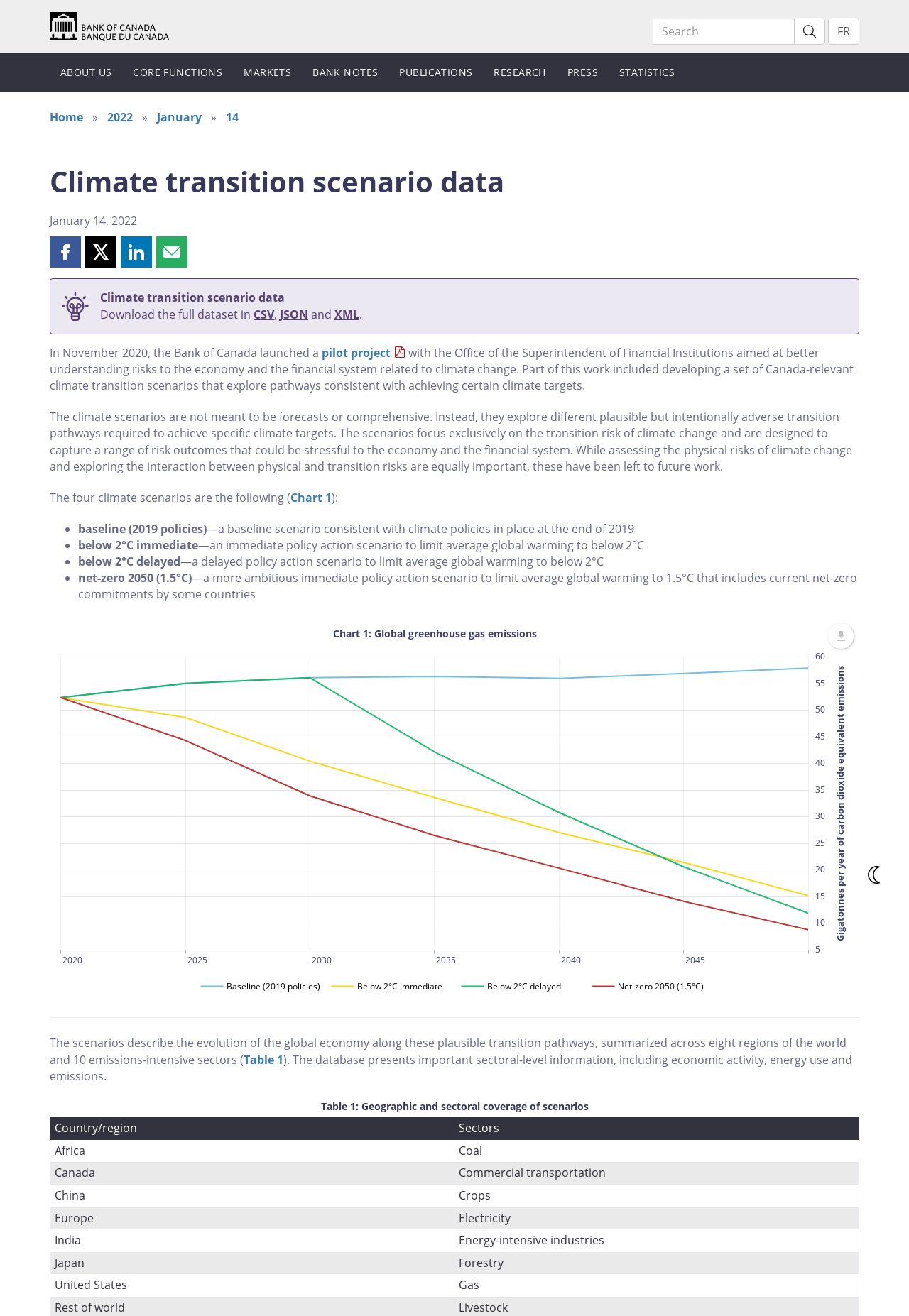Please identify the bounding box coordinates of the region to click in order to complete the given instruction: "Share this page on Facebook". The coordinates should be four float numbers between 0 and 1, i.e., [left, top, right, bottom].

[0.055, 0.18, 0.089, 0.204]